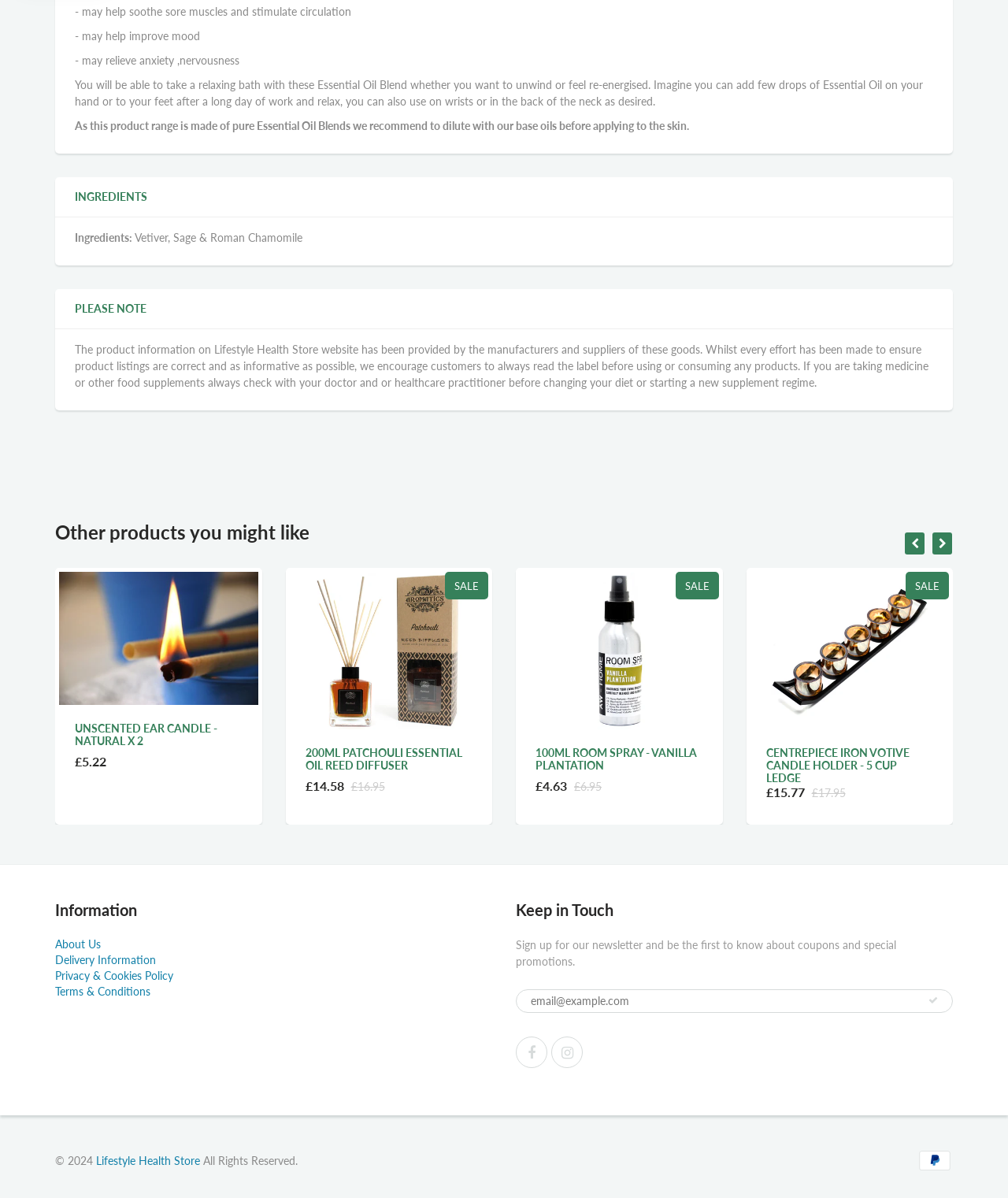Please determine the bounding box coordinates, formatted as (top-left x, top-left y, bottom-right x, bottom-right y), with all values as floating point numbers between 0 and 1. Identify the bounding box of the region described as: title="Facebook"

[0.512, 0.865, 0.543, 0.891]